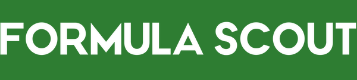Use the details in the image to answer the question thoroughly: 
What type of resource is Formula Scout for fans and teams?

Formula Scout serves as a vital resource for fans, drivers, and teams interested in the latest developments in the world of motorsport, providing them with news, insights, and updates on various racing series.